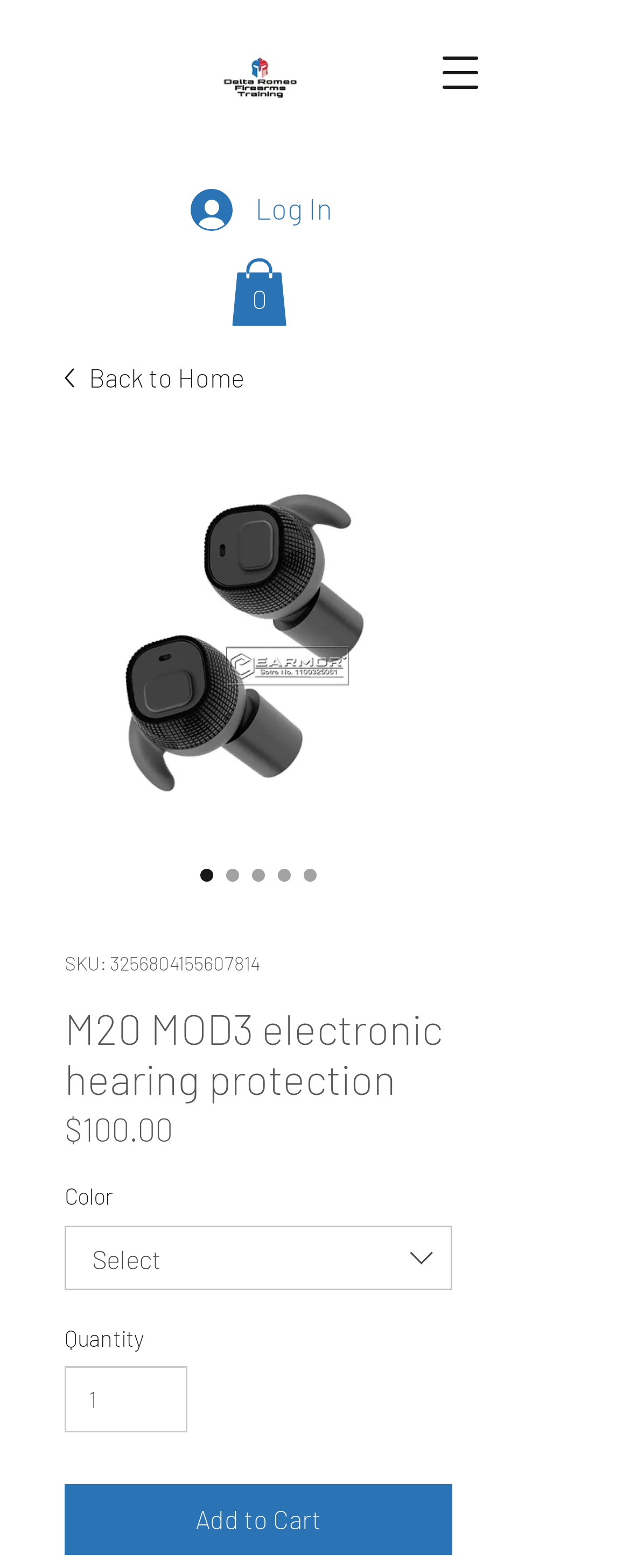What is the price of the M20 MOD3 electronic hearing protection?
Examine the image and give a concise answer in one word or a short phrase.

$100.00